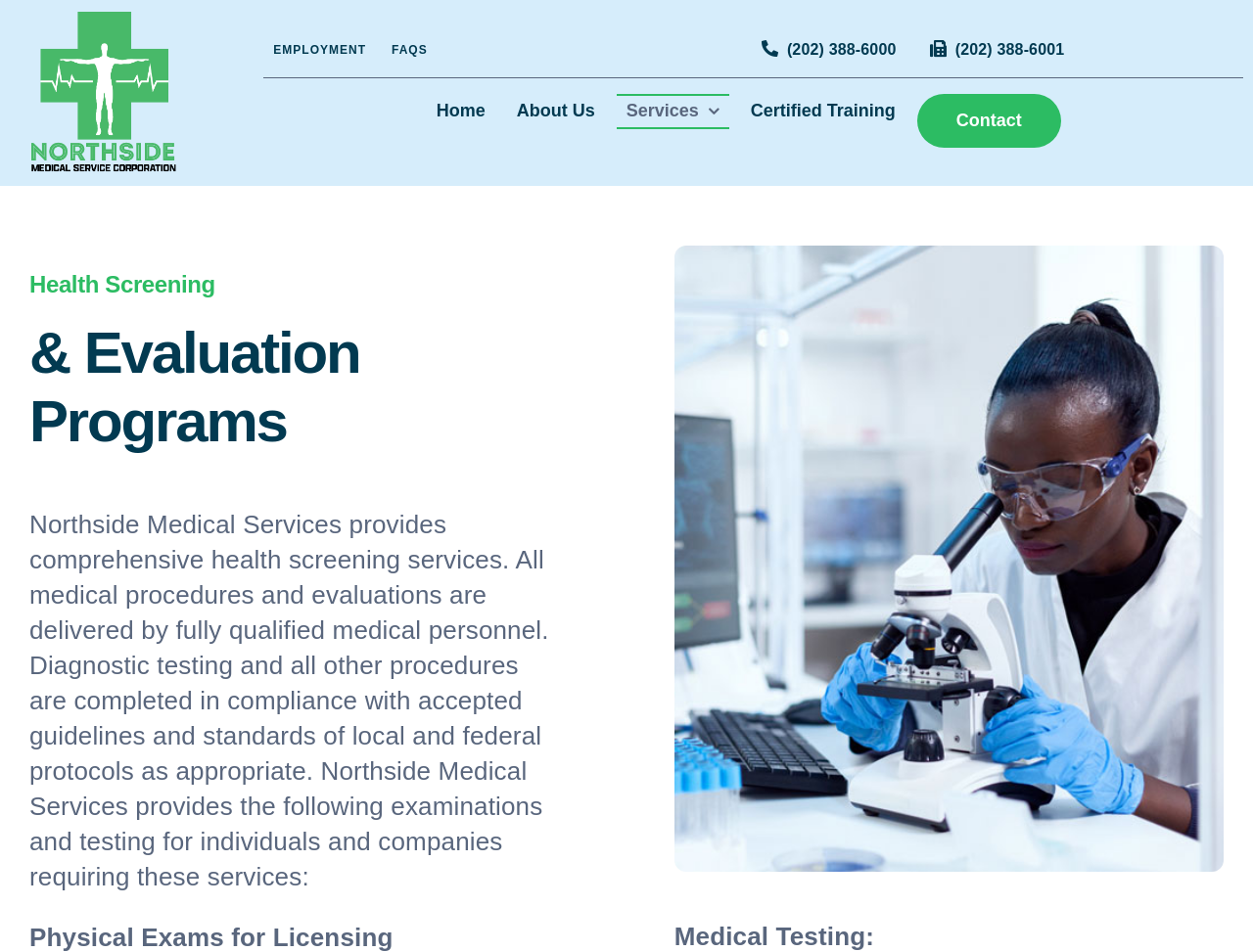Find the bounding box coordinates of the clickable element required to execute the following instruction: "Click on the NORTHSIDEMSC link". Provide the coordinates as four float numbers between 0 and 1, i.e., [left, top, right, bottom].

[0.023, 0.011, 0.141, 0.034]